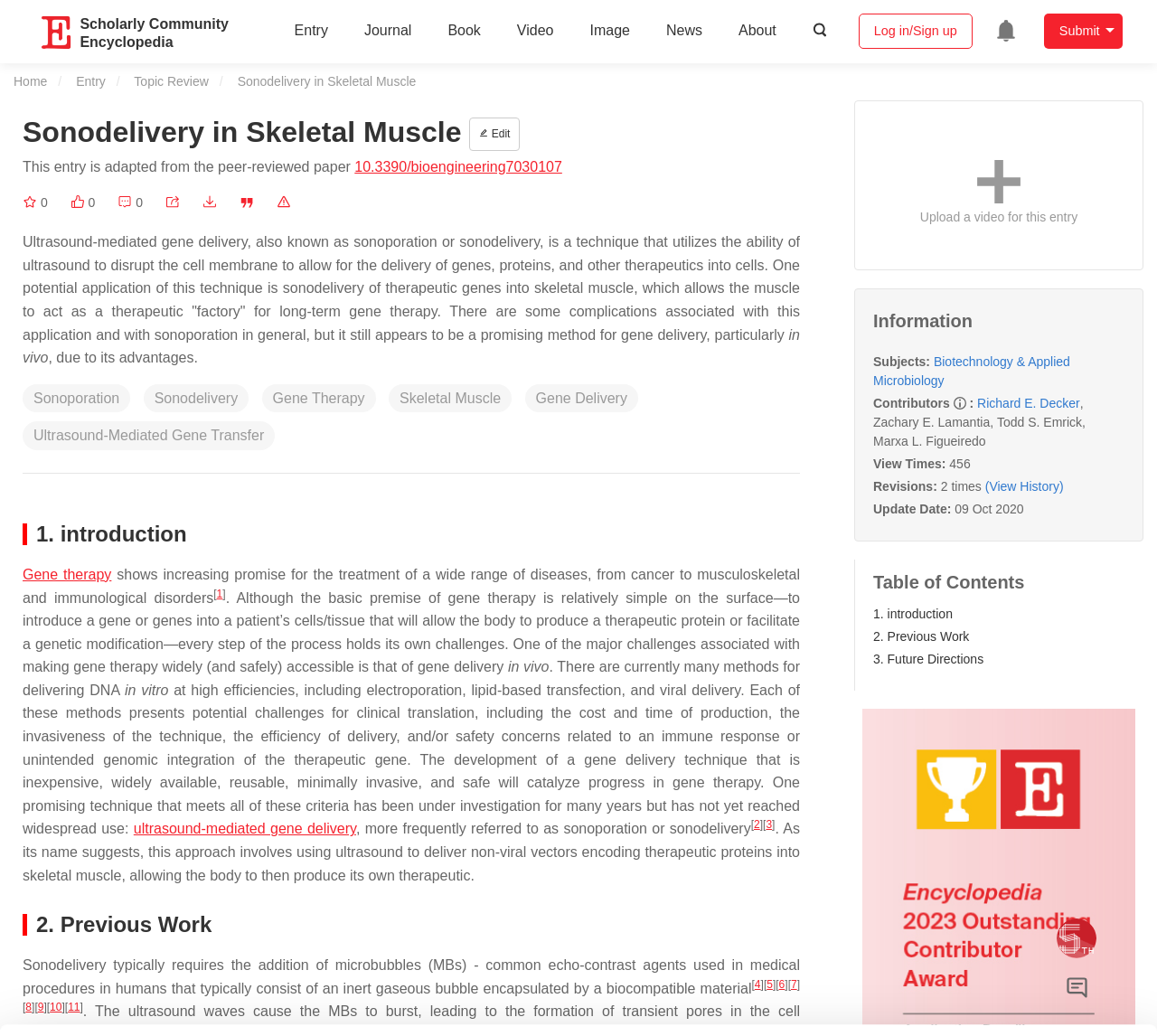What is the name of the website?
Respond with a short answer, either a single word or a phrase, based on the image.

Encyclopedia